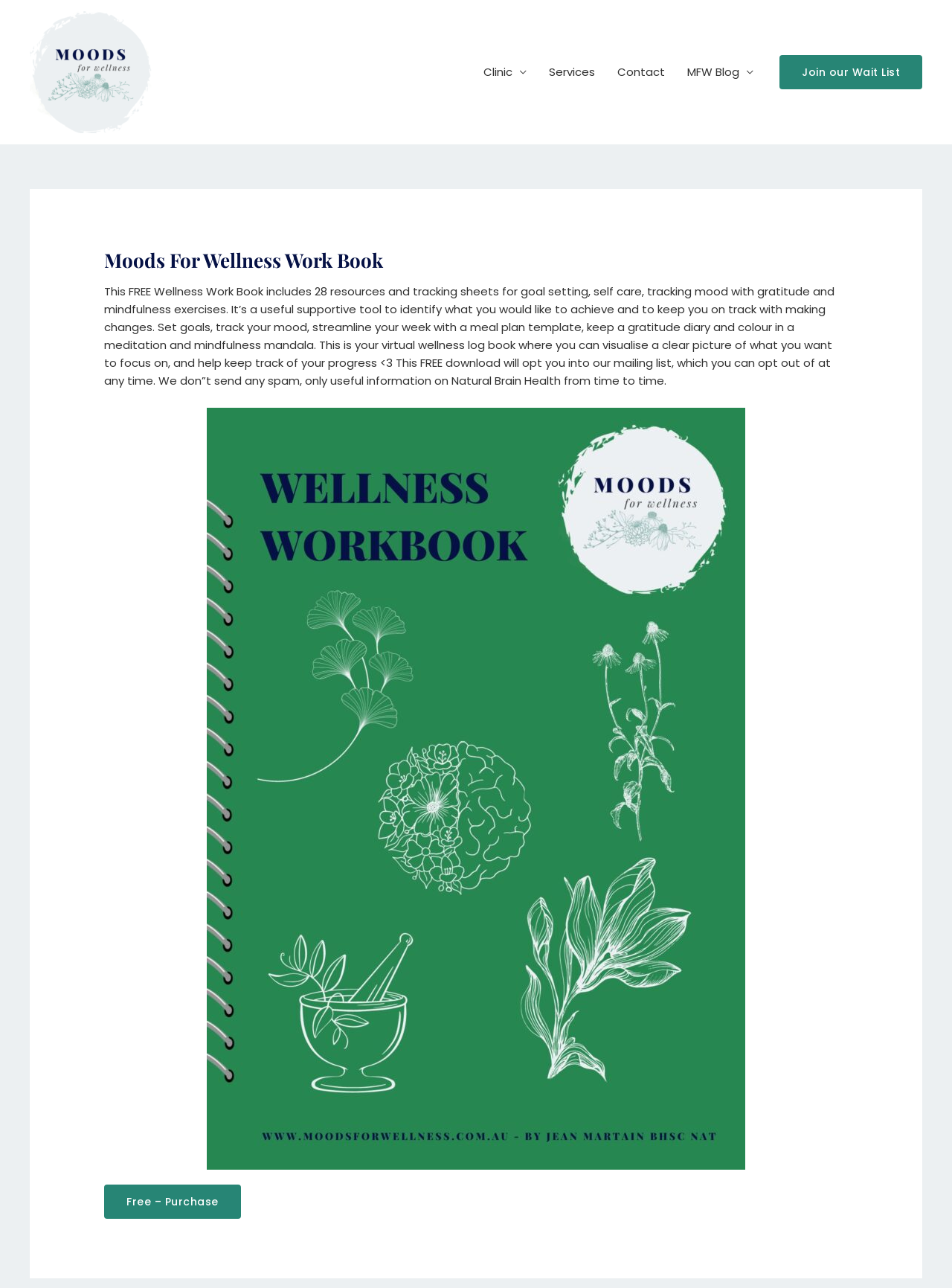Determine the title of the webpage and give its text content.

Moods For Wellness Work Book